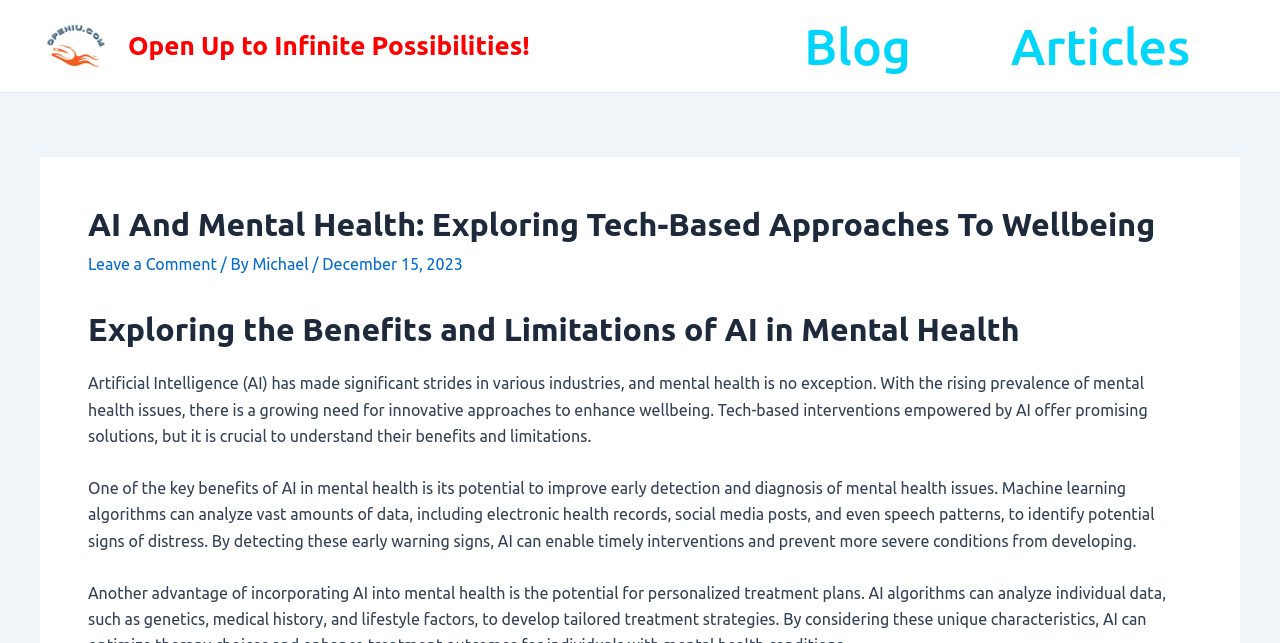What can machine learning algorithms analyze?
Based on the screenshot, provide a one-word or short-phrase response.

Vast amounts of data